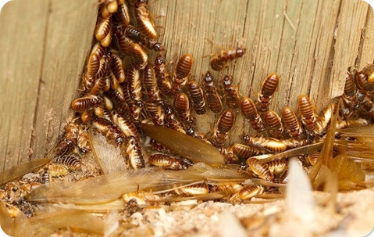What is the purpose of the article?
Could you answer the question with a detailed and thorough explanation?

The article aims to educate homeowners about the signs of termite activity and the need for timely intervention, as evident from the theme 'What To Do About Termite Swarmers In Laredo'.